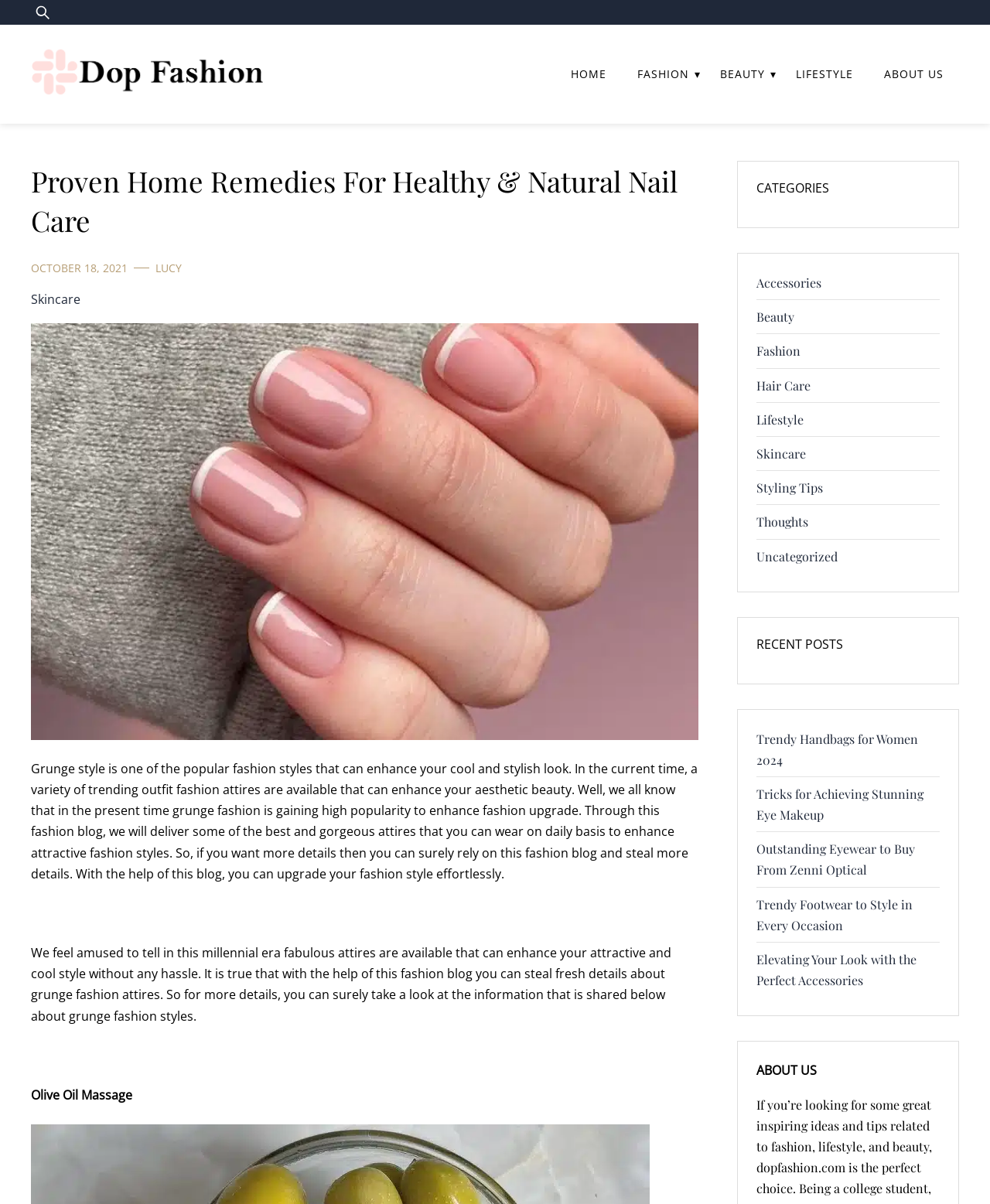What is the name of the website?
Refer to the screenshot and deliver a thorough answer to the question presented.

The name of the website can be found in the top-left corner of the webpage, where it is written as 'Dop Fashion' in a logo format.